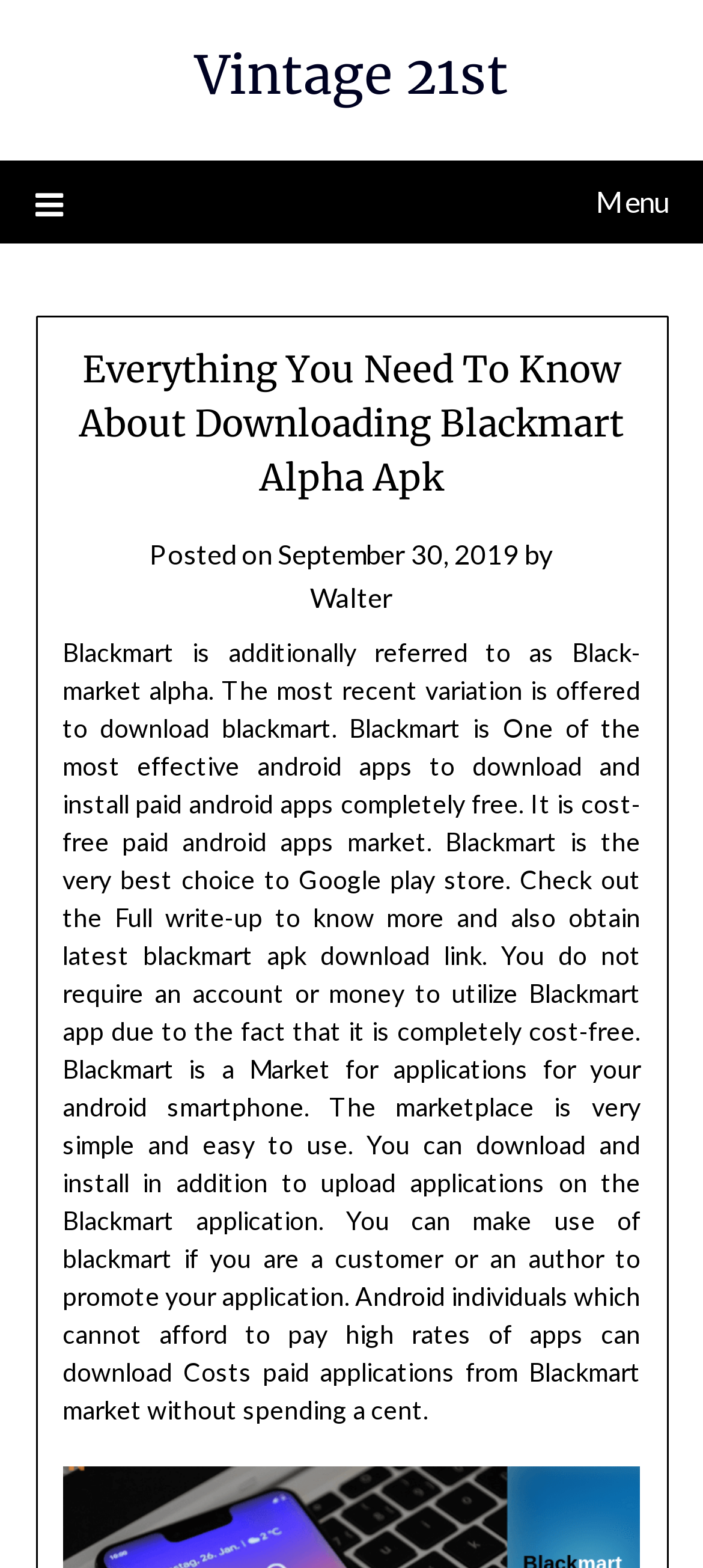Detail the various sections and features present on the webpage.

The webpage is about Blackmart, an Android app that allows users to download and install paid Android apps for free. At the top-left corner, there is a link to "Vintage 21st" and a menu icon with the text "\uf0c9 Menu" next to it. Below the menu icon, there is a header section that spans almost the entire width of the page. Within the header, there is a heading that reads "Everything You Need To Know About Downloading Blackmart Alpha Apk". 

Below the heading, there is a section that displays the post's metadata, including the text "Posted on", a link to the date "September 30, 2019", and a link to the author "Walter". 

The main content of the page is a long paragraph that describes Blackmart's features and benefits. It explains that Blackmart is a free market for Android apps, allowing users to download and install paid apps without spending a cent. The paragraph also mentions that Blackmart is easy to use and allows users to upload their own applications. The text is positioned below the header section and spans almost the entire width of the page.